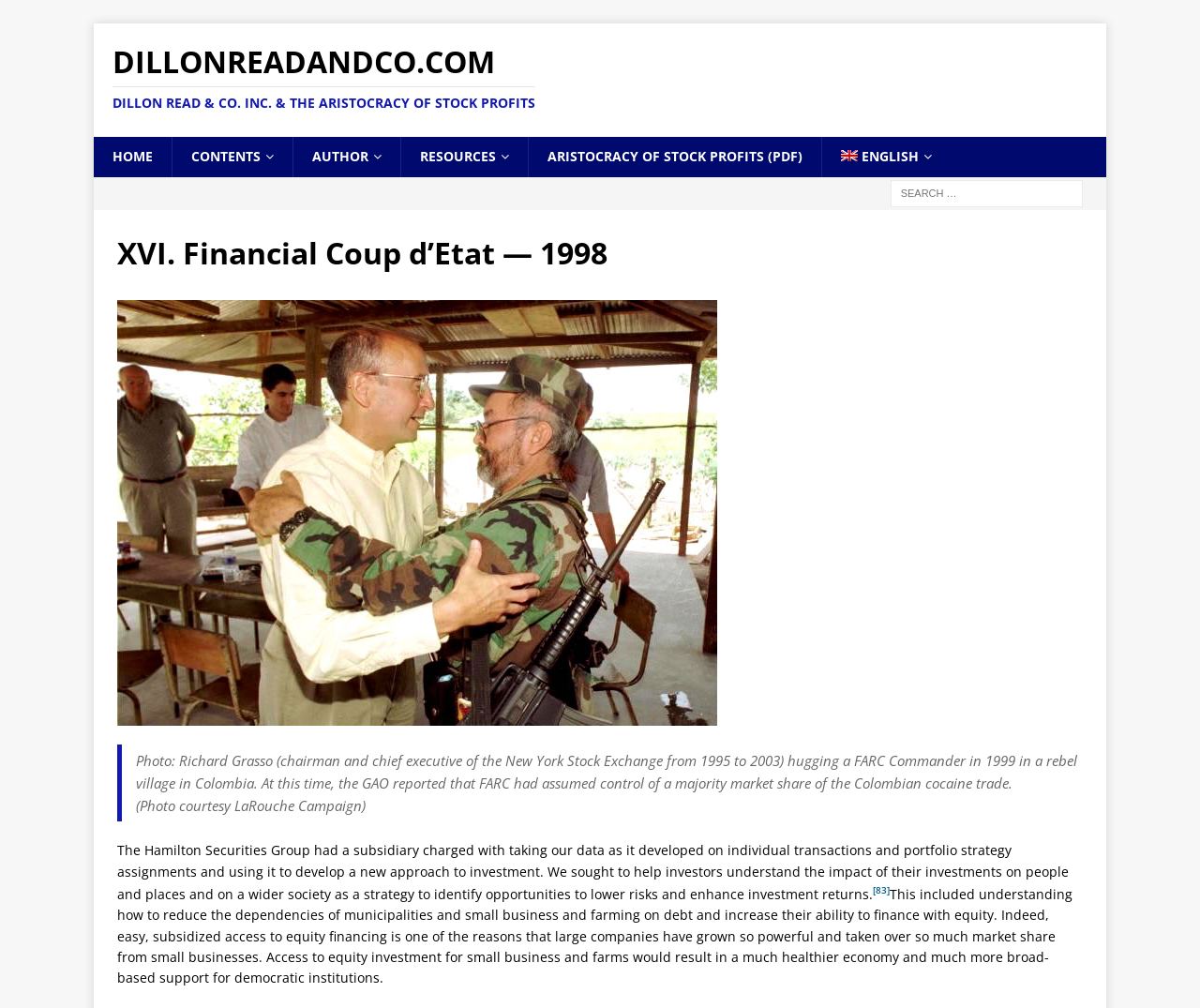Please determine the bounding box coordinates of the element to click in order to execute the following instruction: "Go to home page". The coordinates should be four float numbers between 0 and 1, specified as [left, top, right, bottom].

[0.078, 0.136, 0.143, 0.176]